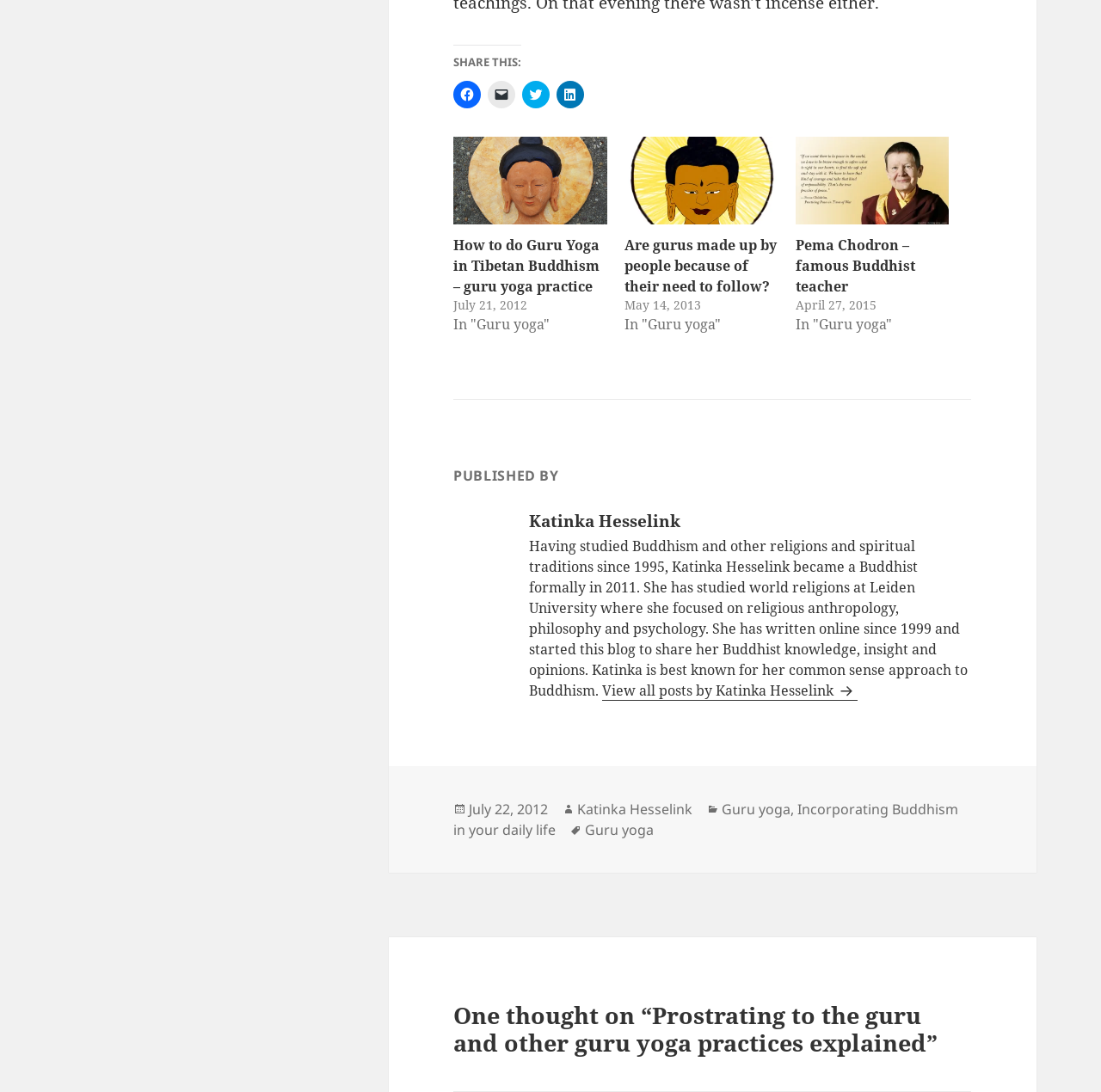What is the category of the first article?
Answer briefly with a single word or phrase based on the image.

Guru yoga